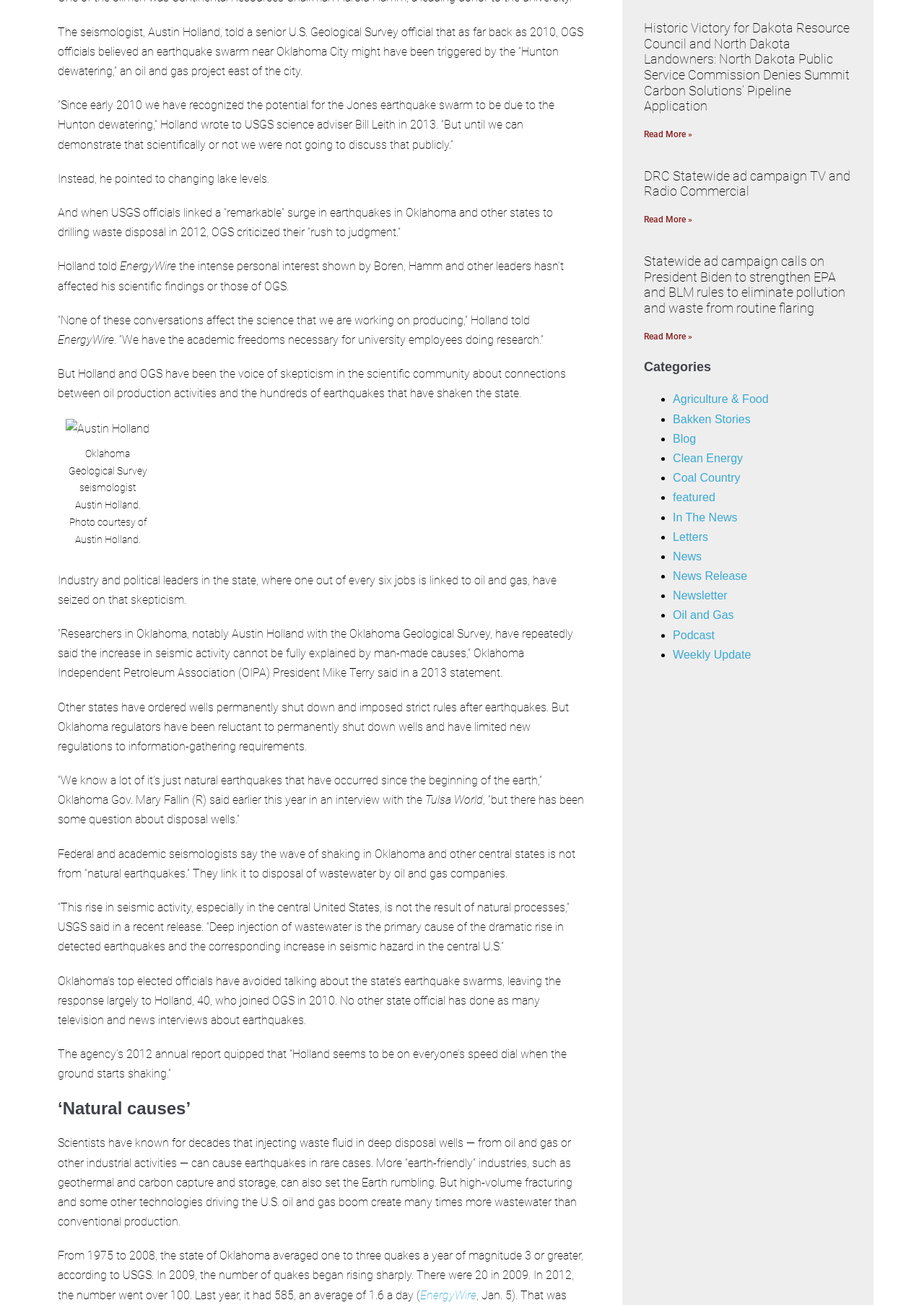For the following element description, predict the bounding box coordinates in the format (top-left x, top-left y, bottom-right x, bottom-right y). All values should be floating point numbers between 0 and 1. Description: News

[0.728, 0.422, 0.759, 0.431]